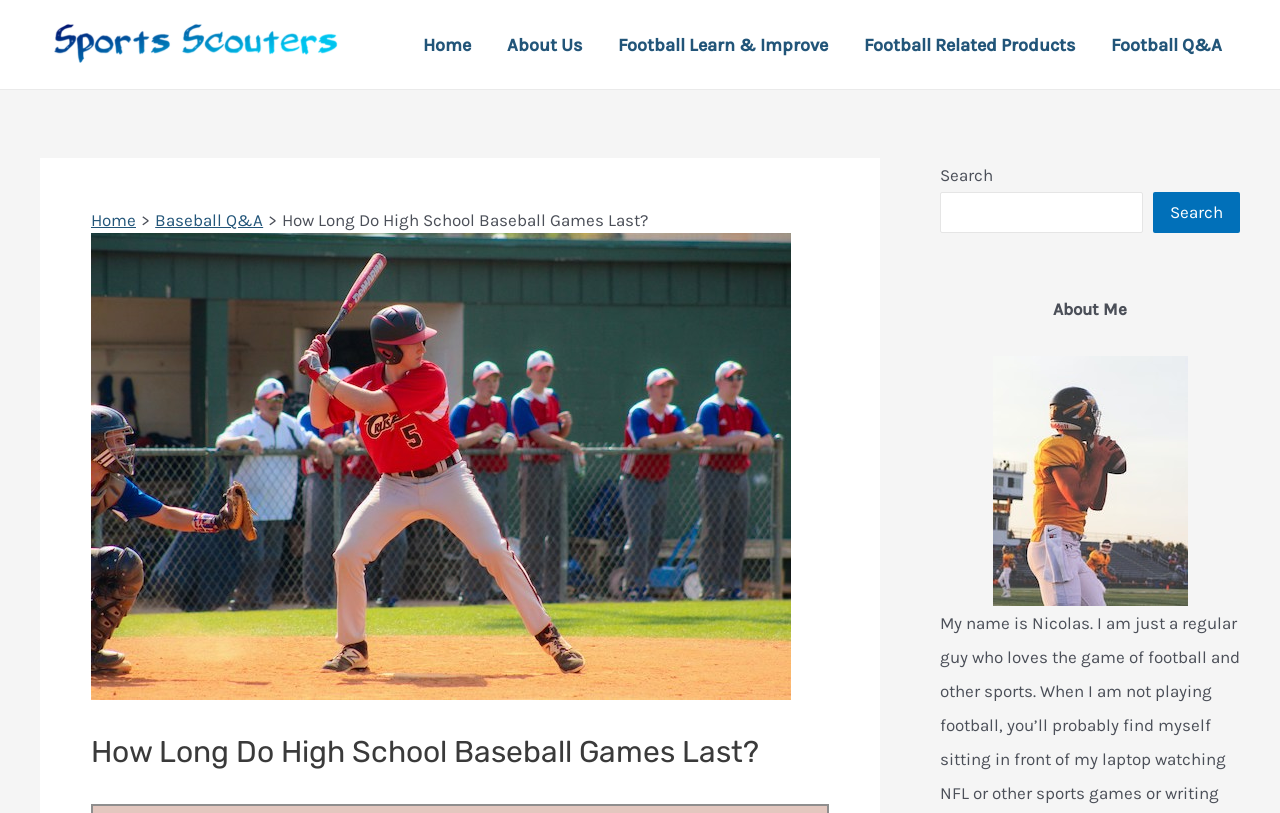Determine the main headline from the webpage and extract its text.

How Long Do High School Baseball Games Last?